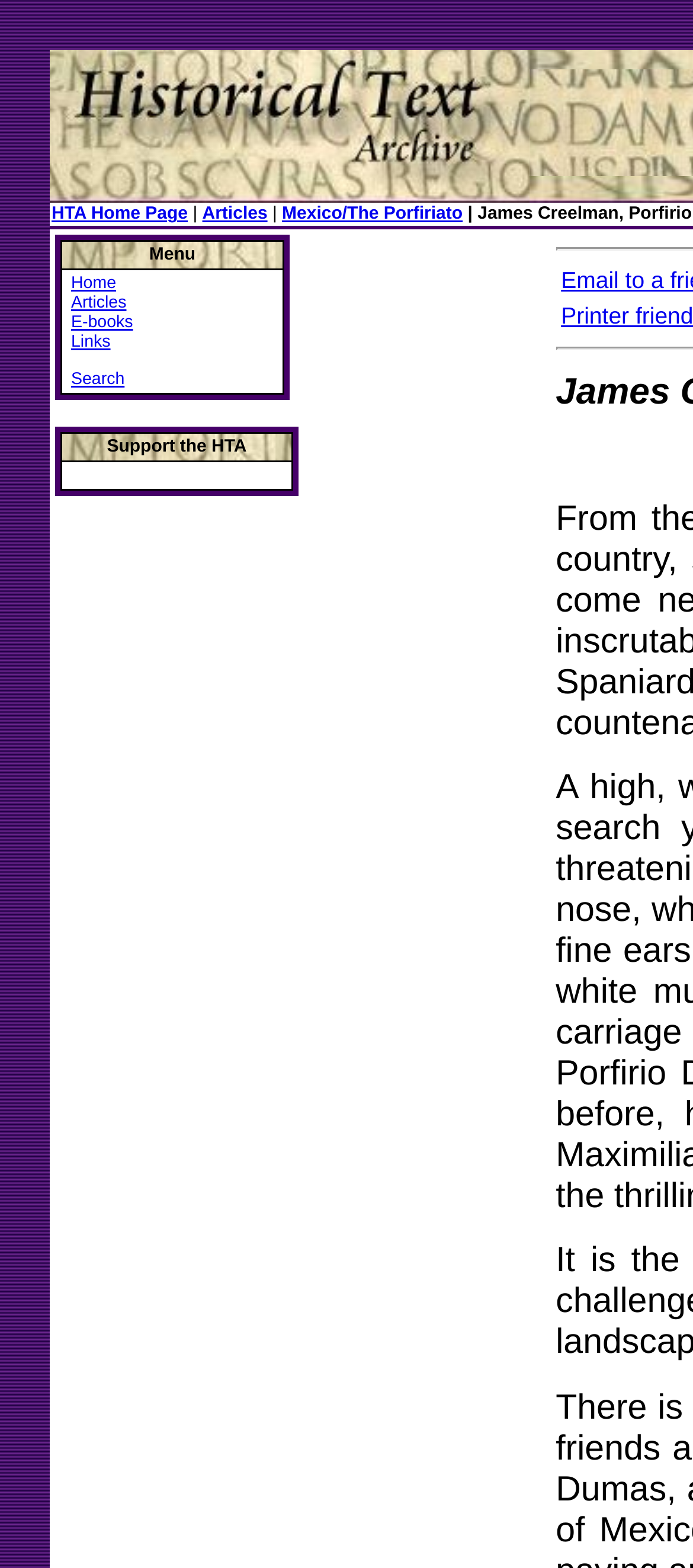Provide a brief response to the question below using a single word or phrase: 
What is the name of this archive?

Historical Text Archive